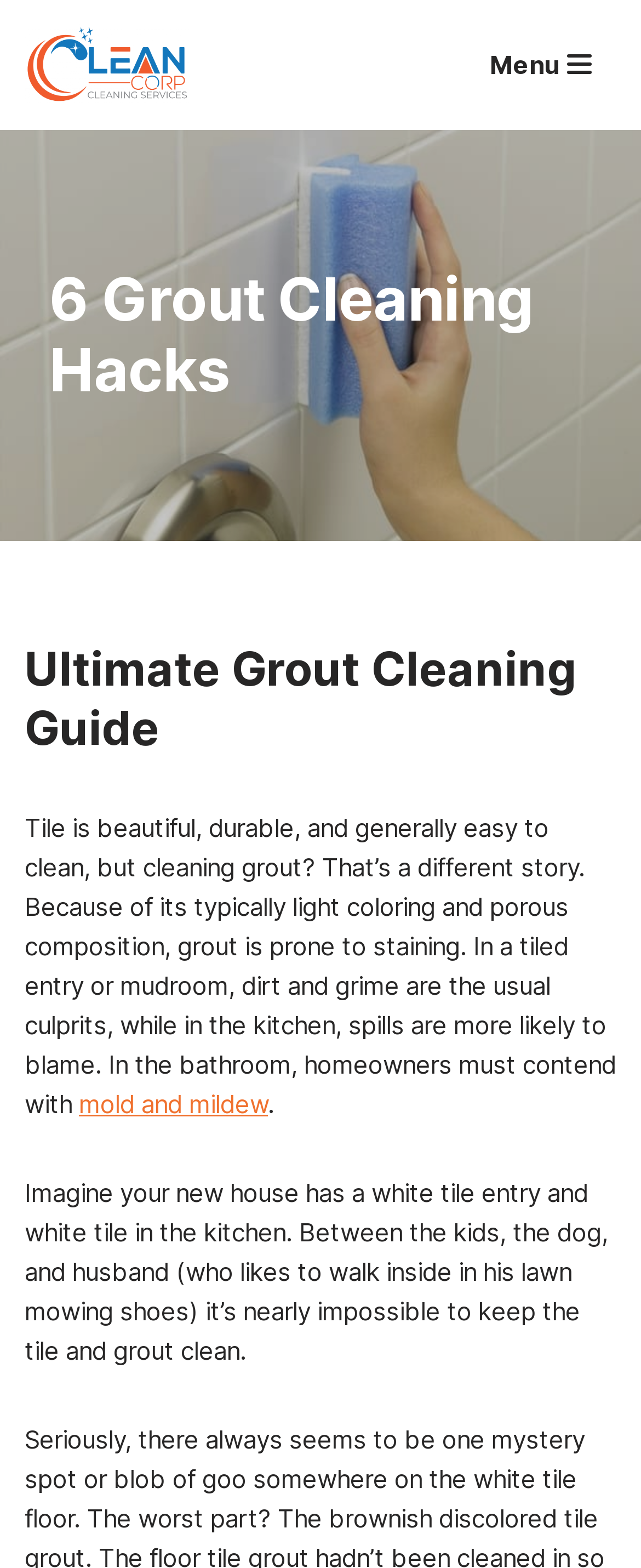Create an in-depth description of the webpage, covering main sections.

The webpage is about grout cleaning, specifically providing 6 grout cleaning hacks. At the top left of the page, there is a link to skip to the content. Next to it, on the top left, is a link to "Maid & Cleaning Service Atlanta" with a "Clean Corp" image beside it. On the top right, there is a navigation menu button.

The main content of the page starts with a heading "6 Grout Cleaning Hacks" in the middle of the page. Below it, there is a subheading "Ultimate Grout Cleaning Guide" that spans across the page. 

The main text begins with a paragraph that explains the challenges of cleaning grout, mentioning its light coloring and porous composition, which makes it prone to staining. This paragraph is followed by a link to "mold and mildew". 

Another paragraph below describes a scenario where it's difficult to keep tile and grout clean, especially in areas with high foot traffic, such as entryways and kitchens.